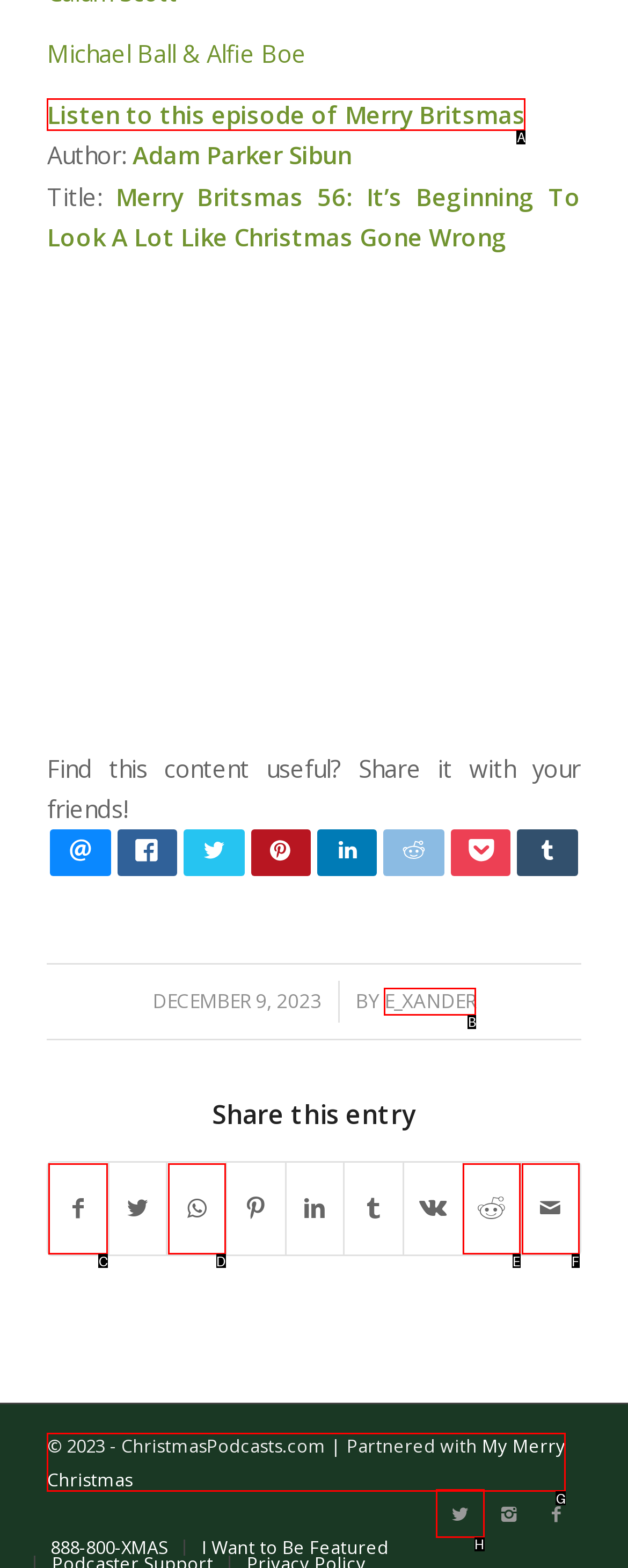Please select the letter of the HTML element that fits the description: 16'' Laptop Bags and Above. Answer with the option's letter directly.

None